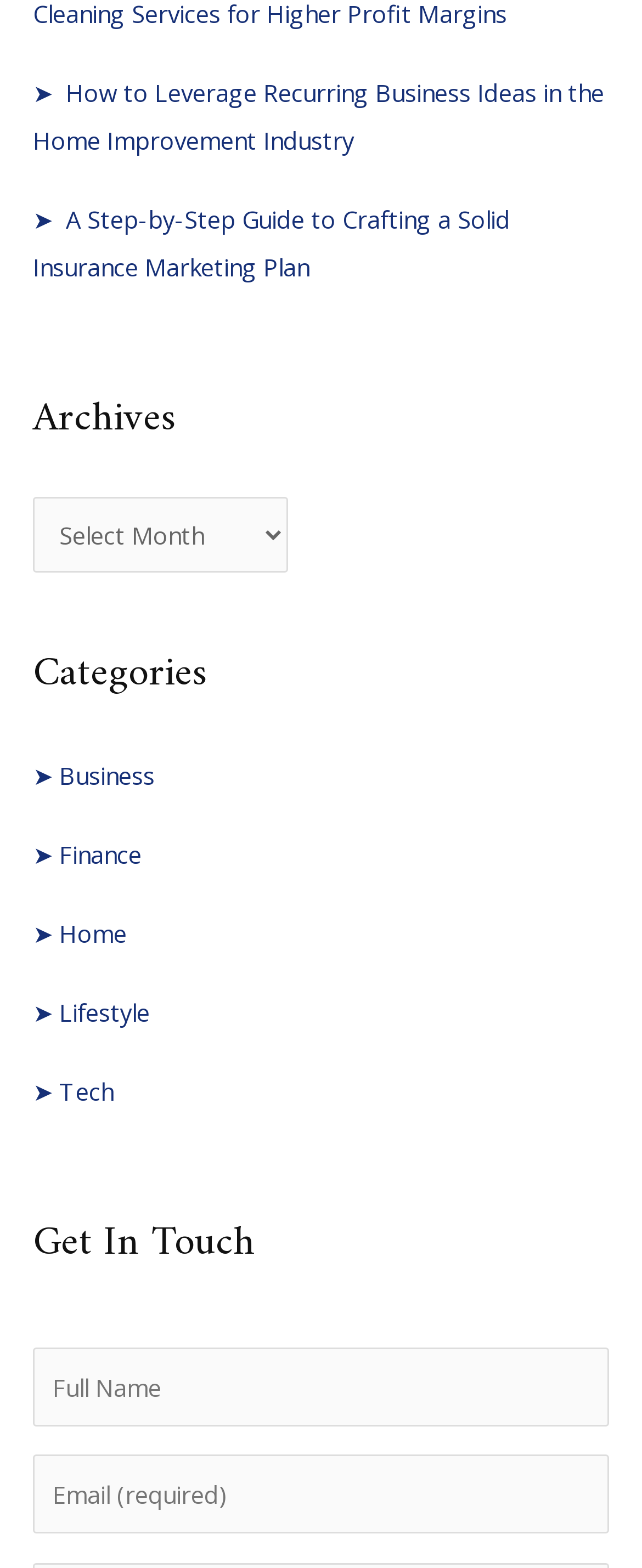Please indicate the bounding box coordinates of the element's region to be clicked to achieve the instruction: "Select an option from the 'Archives' combobox". Provide the coordinates as four float numbers between 0 and 1, i.e., [left, top, right, bottom].

[0.051, 0.317, 0.448, 0.365]